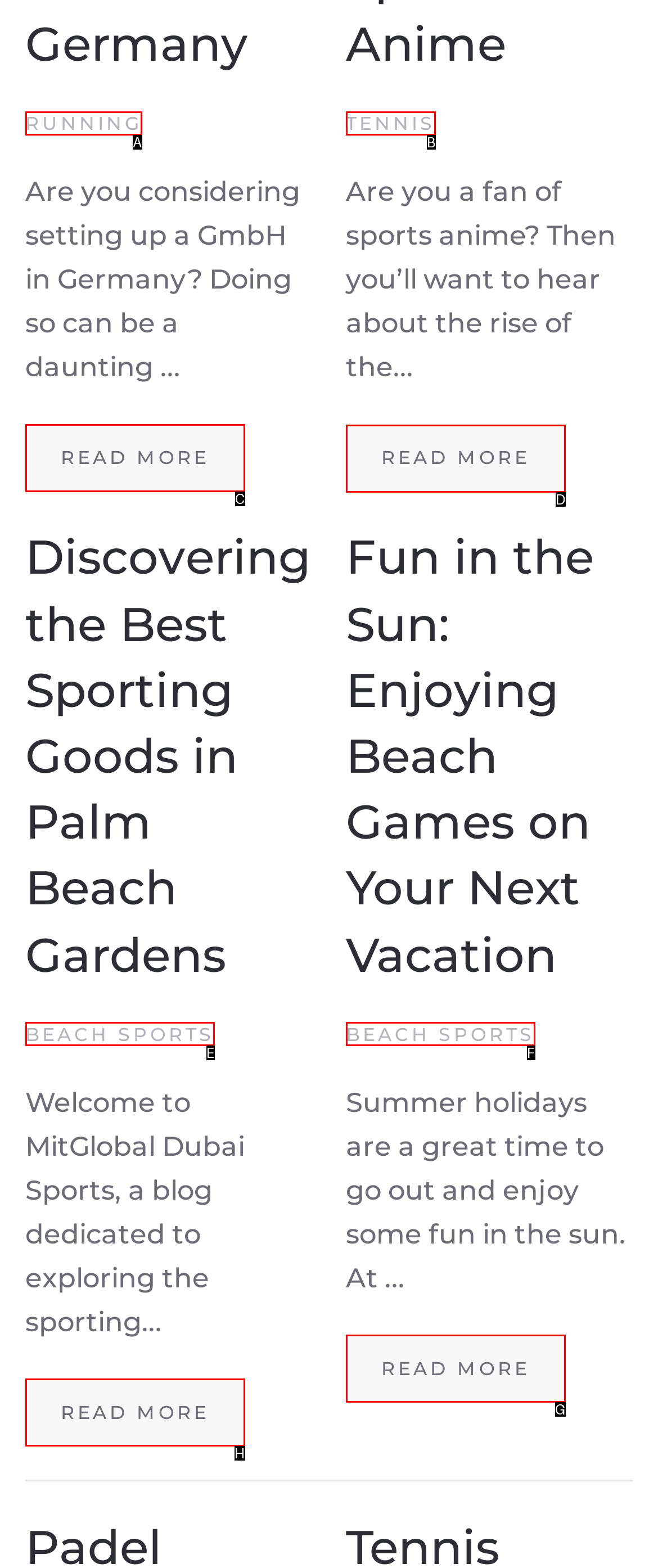Identify the letter of the option that should be selected to accomplish the following task: Click the Howden Insurance link. Provide the letter directly.

None